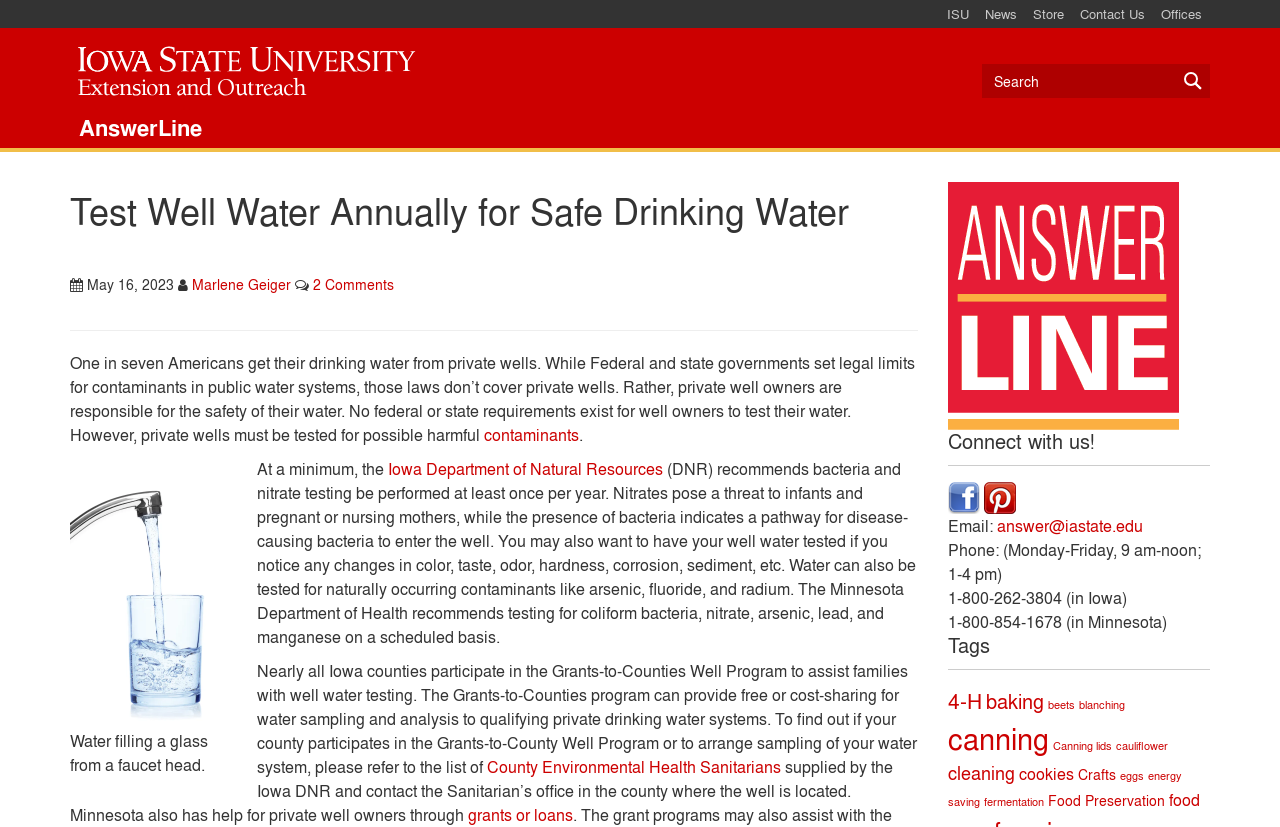What is the name of the program that provides free or cost-sharing for water sampling and analysis?
Can you give a detailed and elaborate answer to the question?

The webpage mentions that nearly all Iowa counties participate in the Grants-to-Counties Well Program to assist families with well water testing. This program provides free or cost-sharing for water sampling and analysis to qualifying private drinking water systems.